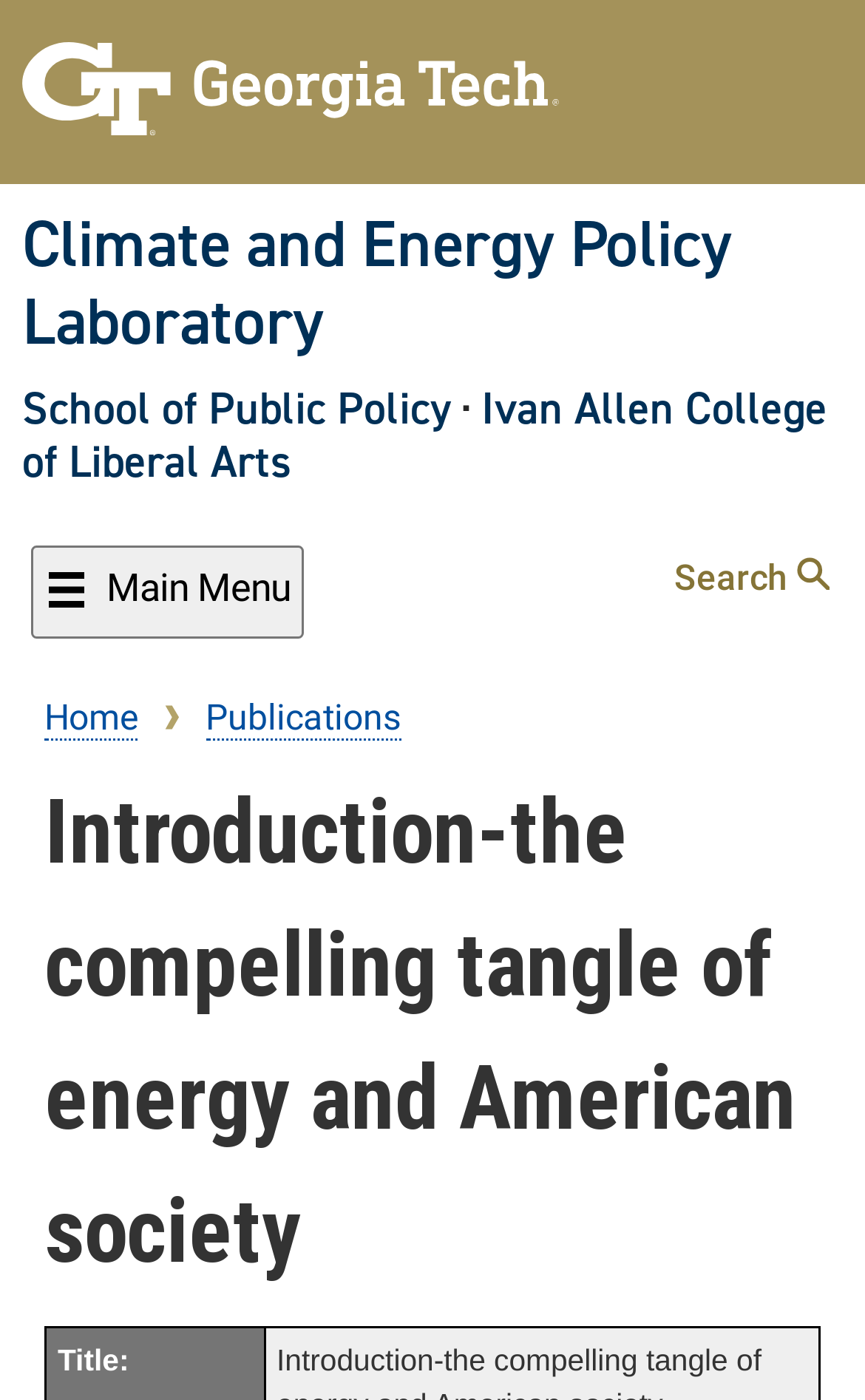Please specify the bounding box coordinates of the clickable region necessary for completing the following instruction: "go to Home". The coordinates must consist of four float numbers between 0 and 1, i.e., [left, top, right, bottom].

[0.051, 0.497, 0.159, 0.529]